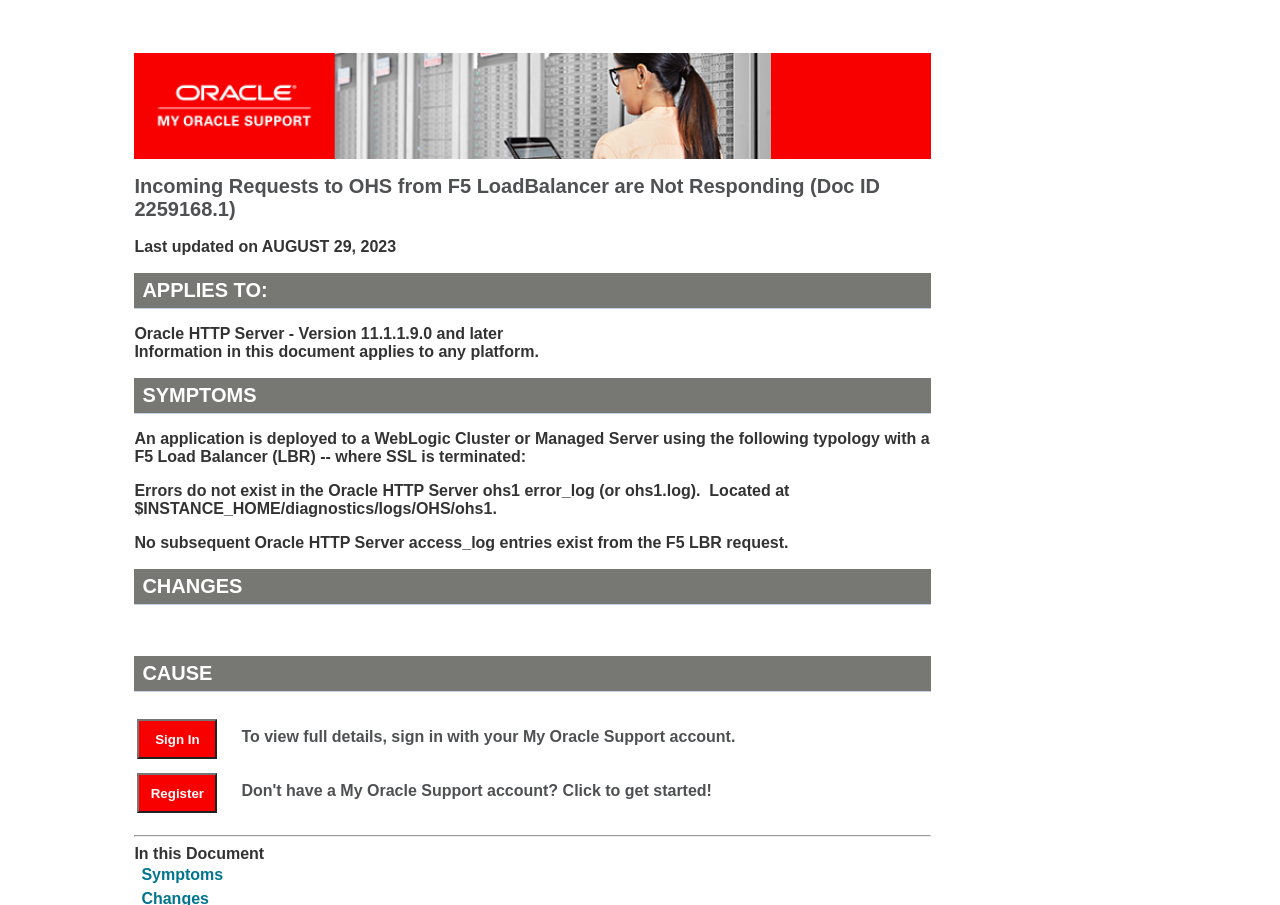Provide the bounding box coordinates of the HTML element this sentence describes: "Symptoms".

[0.11, 0.957, 0.174, 0.975]